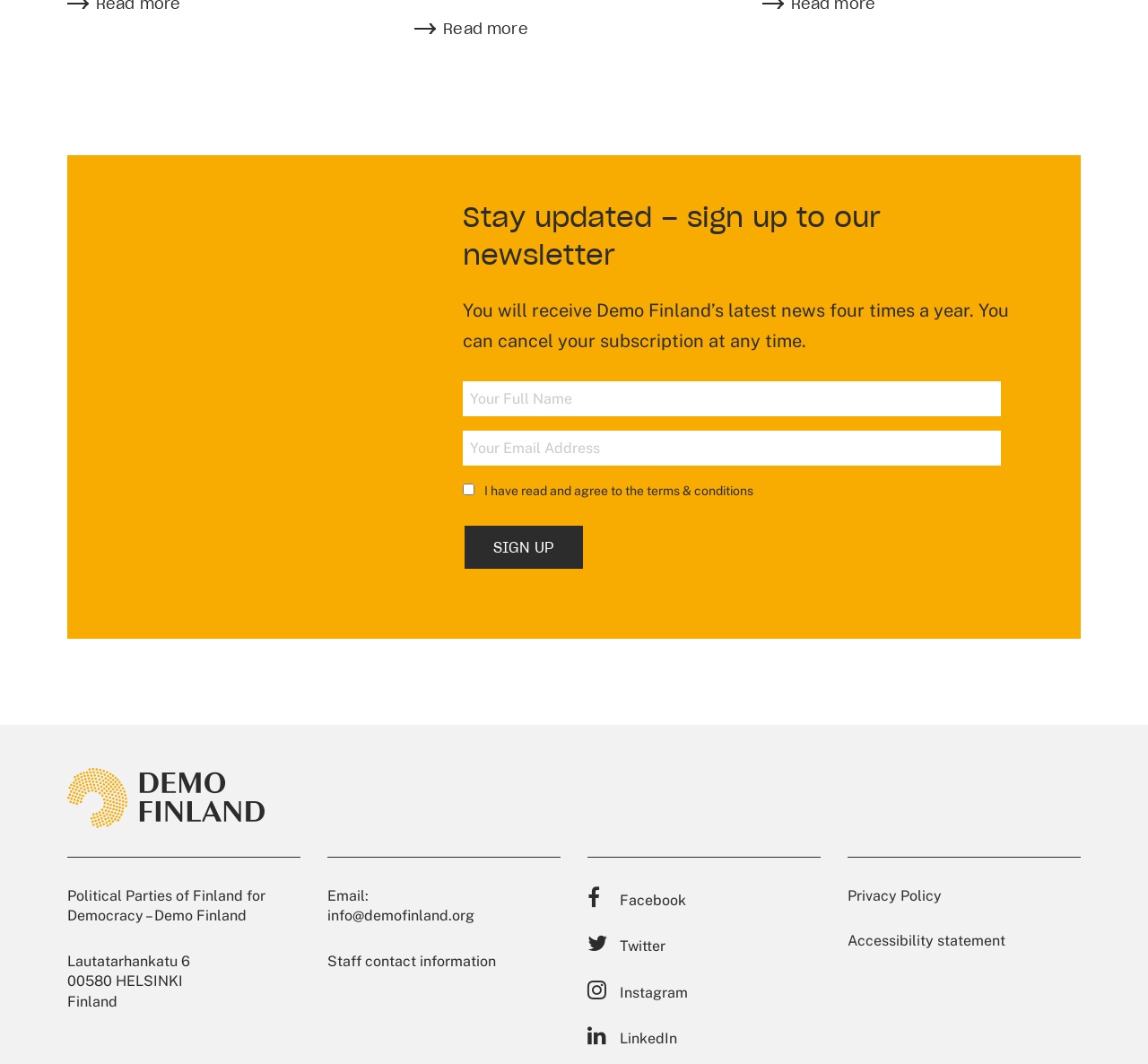Find the bounding box coordinates of the clickable region needed to perform the following instruction: "Enter email address". The coordinates should be provided as four float numbers between 0 and 1, i.e., [left, top, right, bottom].

[0.402, 0.407, 0.443, 0.442]